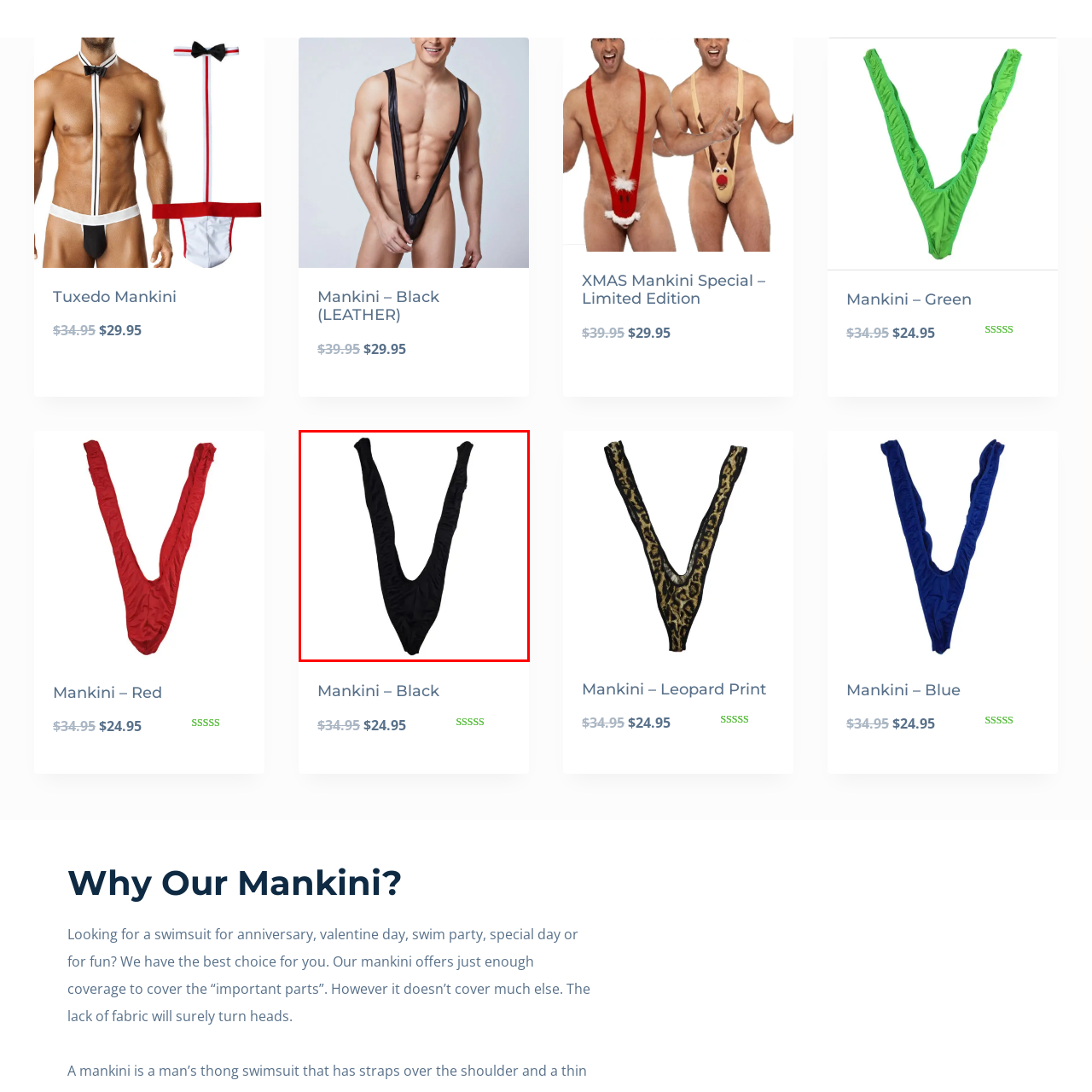Describe extensively the image content marked by the red bounding box.

This image showcases a sleek and playful black mankini, characterized by its unique V-shaped design. Made from a stretchy fabric, the garment features minimal coverage, designed to emphasize the wearer's physique while offering a striking and humorous look perfect for beach outings, costume parties, or fun events. The lightweight material suggests a comfortable fit, ensuring ease of movement. It's part of a collection that also includes various styles, such as the "Mankini – Black," catering to those seeking a bold swimsuit choice for special occasions or lighthearted gatherings.